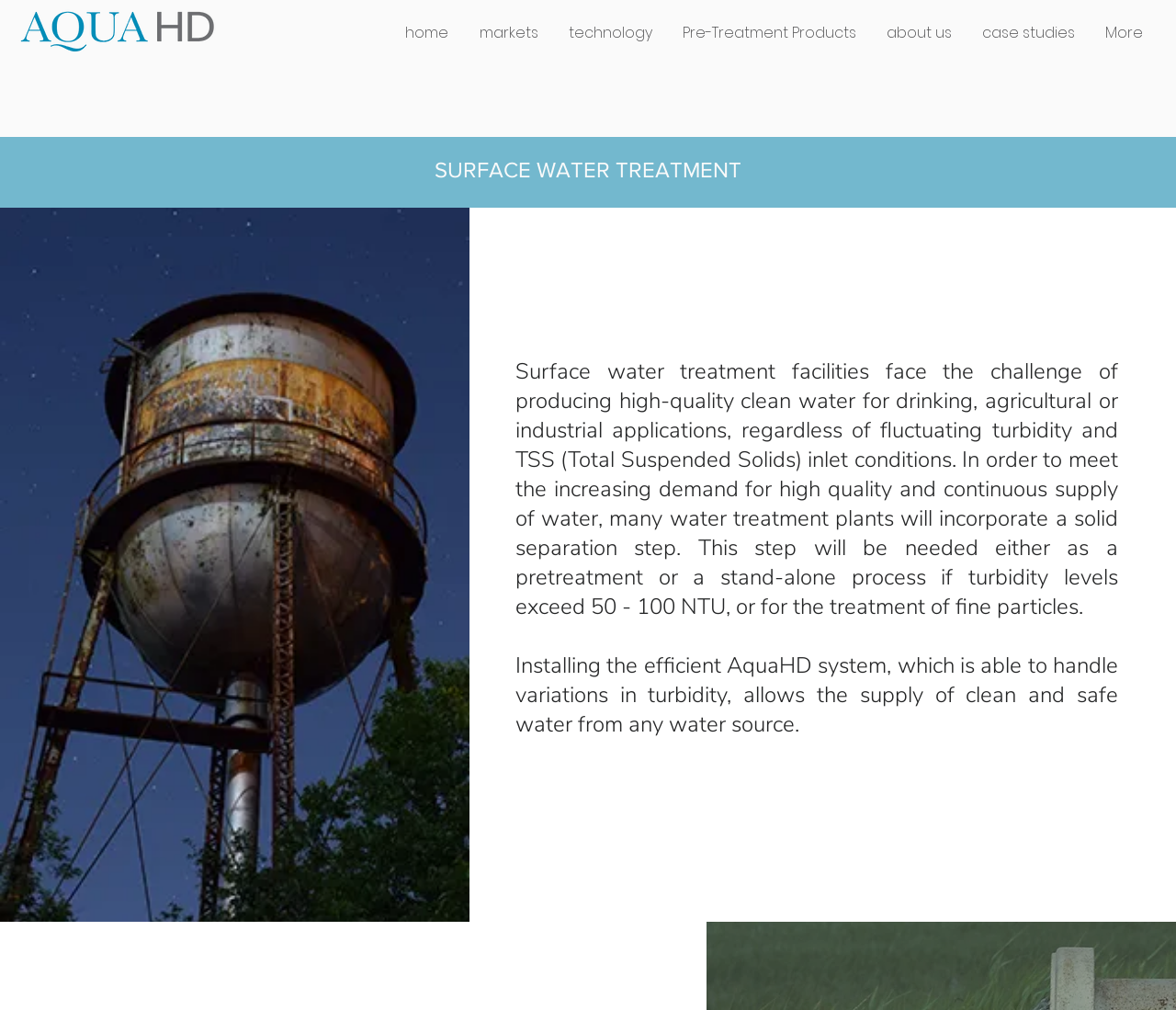What is the benefit of installing the AquaHD system?
Could you please answer the question thoroughly and with as much detail as possible?

The text states that installing the efficient AquaHD system allows the supply of clean and safe water from any water source, which implies that it can handle variations in turbidity and provide a reliable source of clean water.